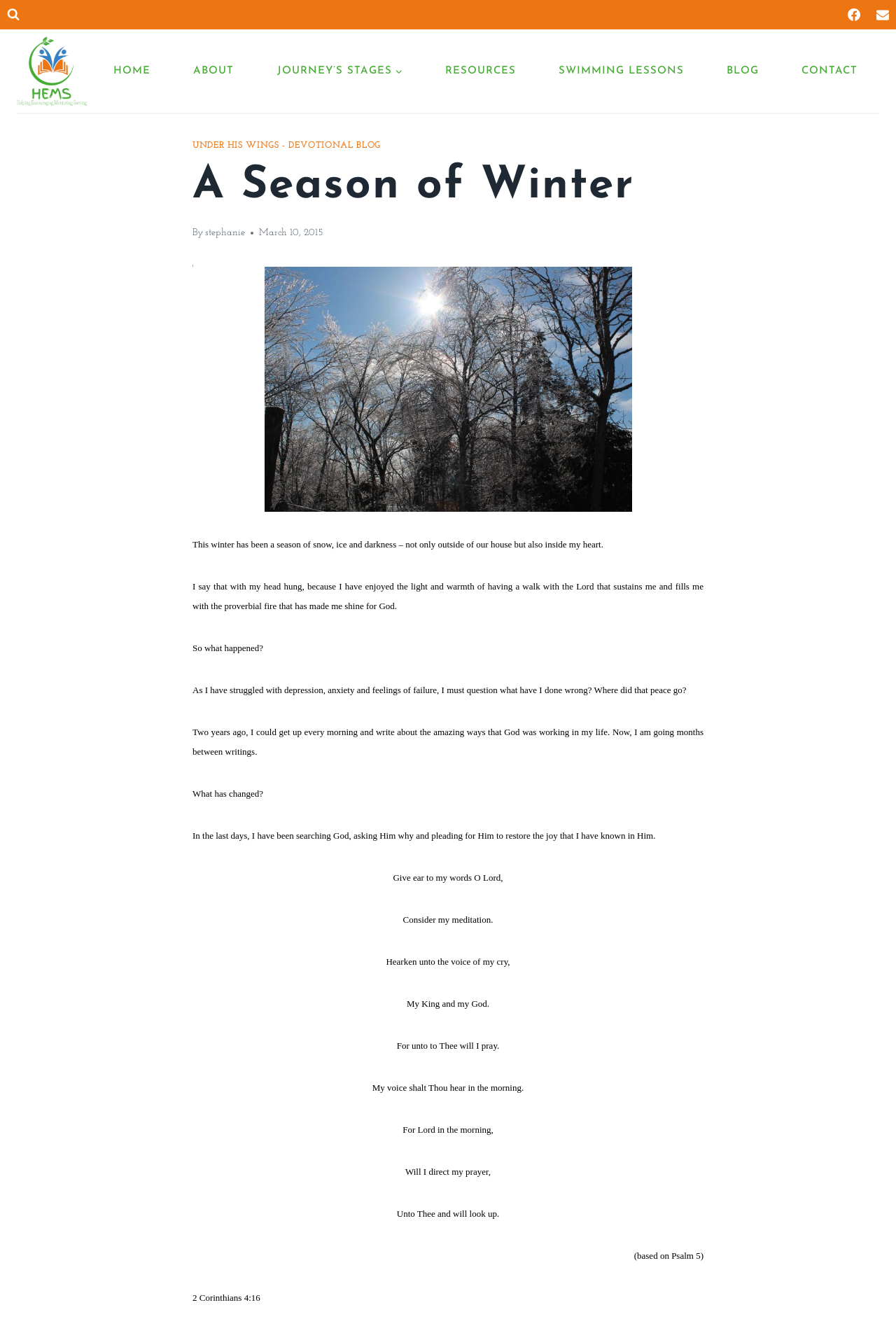What is the purpose of the button at the bottom-right corner?
Using the details from the image, give an elaborate explanation to answer the question.

The purpose of the button at the bottom-right corner can be inferred from its text, which says 'Scroll to top'. This indicates that the button is used to scroll the webpage back to the top.